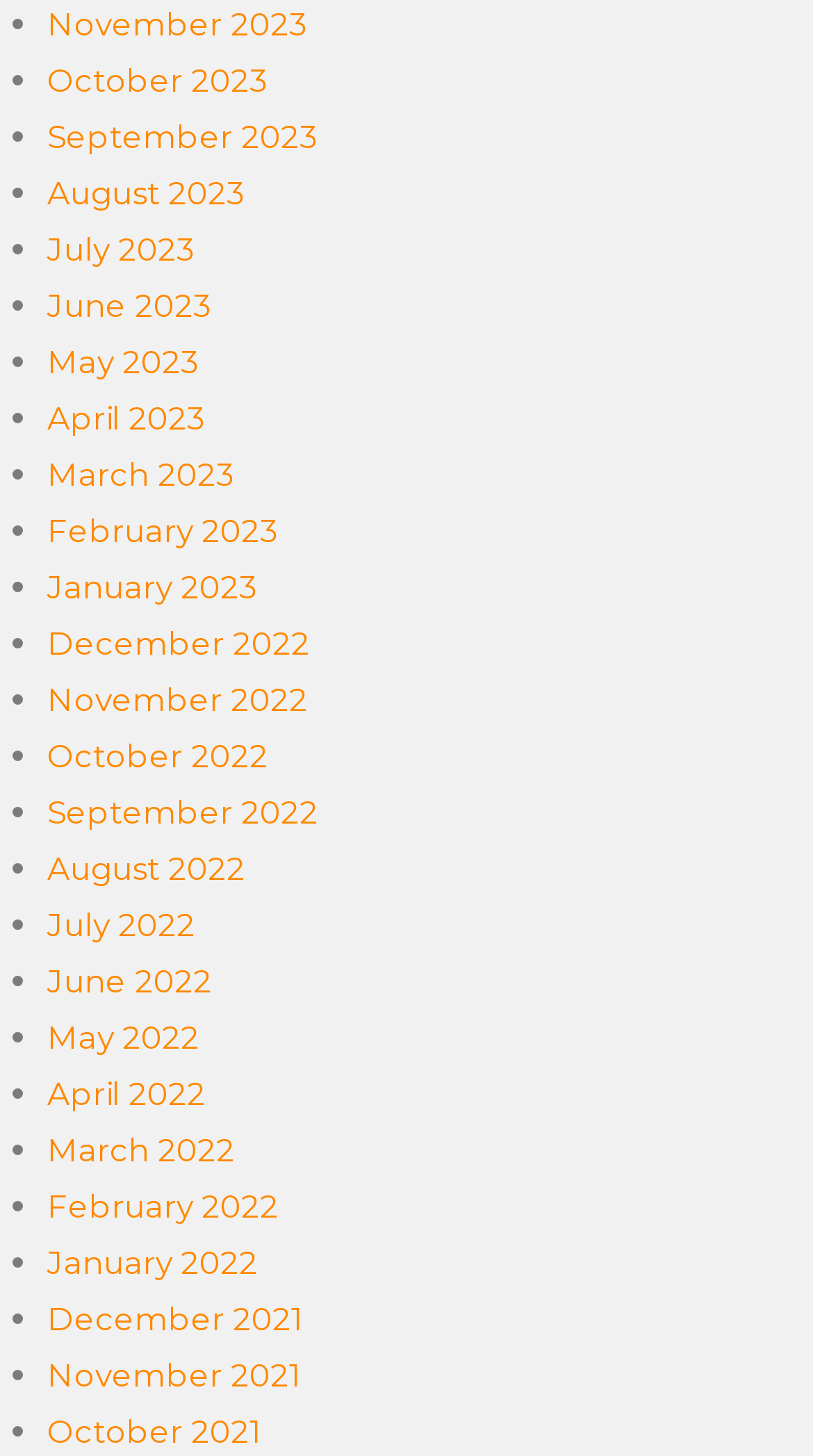Please locate the bounding box coordinates of the element that needs to be clicked to achieve the following instruction: "View November 2023". The coordinates should be four float numbers between 0 and 1, i.e., [left, top, right, bottom].

[0.058, 0.002, 0.379, 0.029]